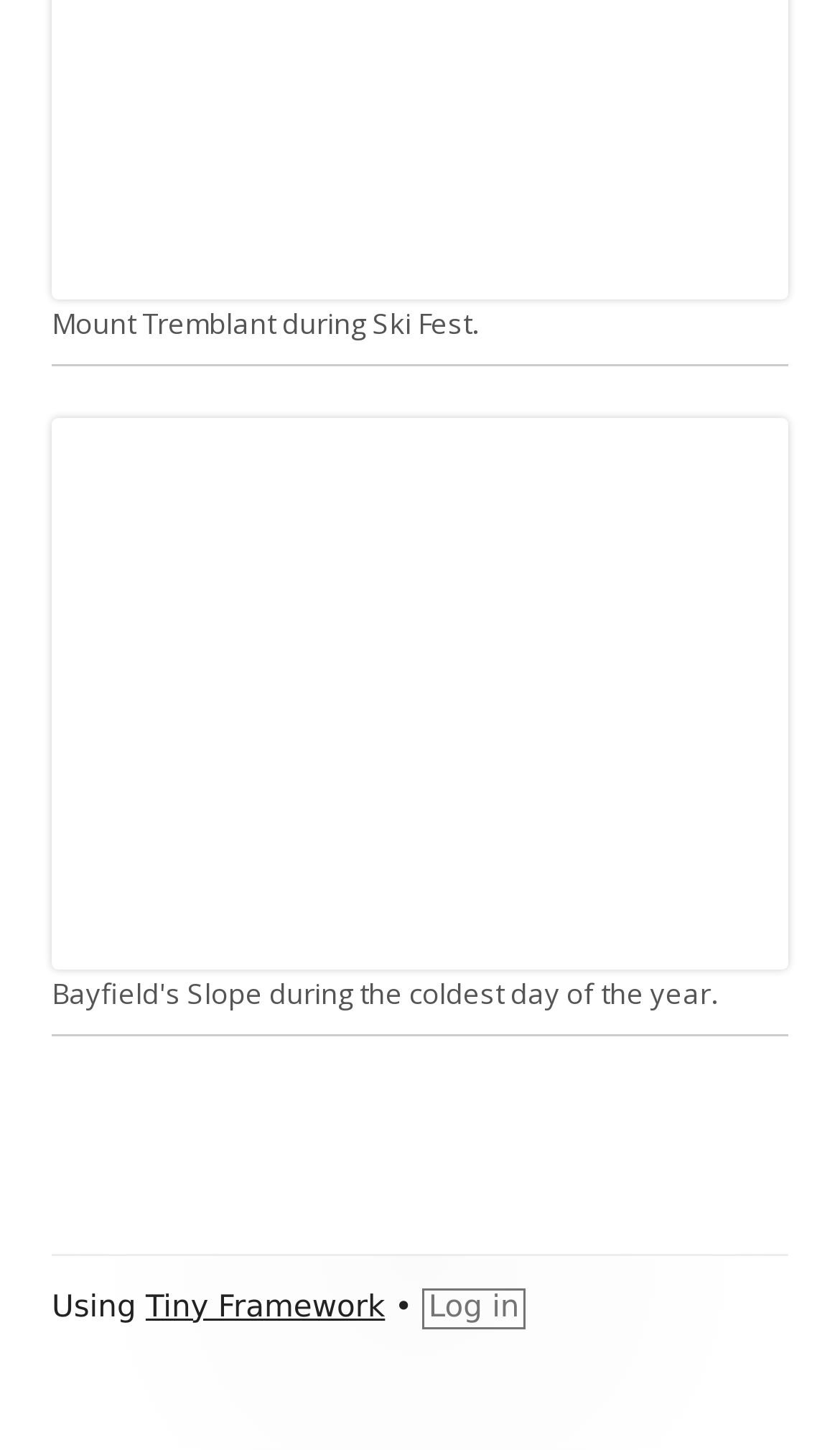Provide a brief response to the question using a single word or phrase: 
What is the orientation of the separator?

horizontal